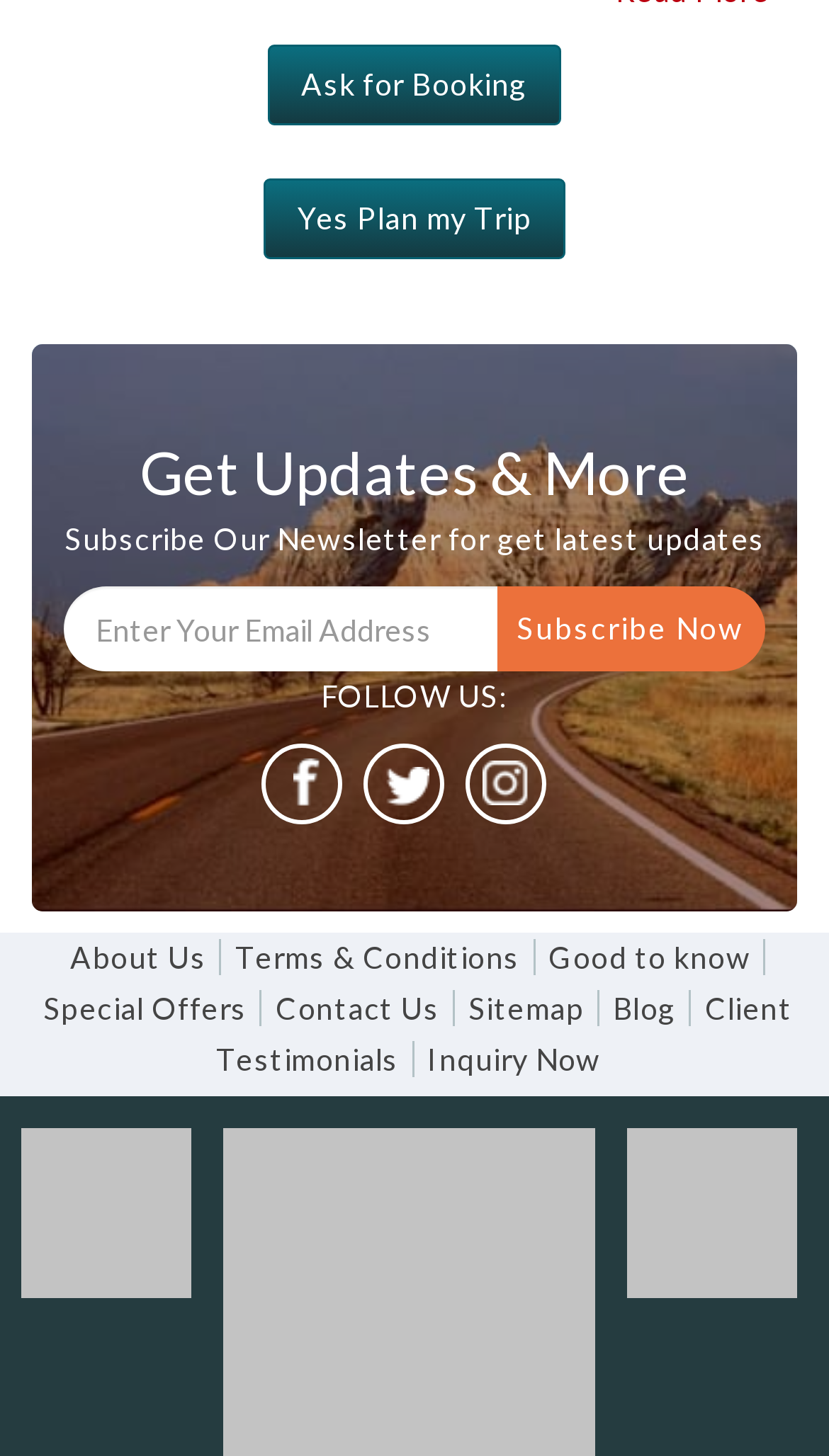Please locate the bounding box coordinates of the element that needs to be clicked to achieve the following instruction: "Subscribe to the newsletter". The coordinates should be four float numbers between 0 and 1, i.e., [left, top, right, bottom].

[0.597, 0.403, 0.923, 0.462]